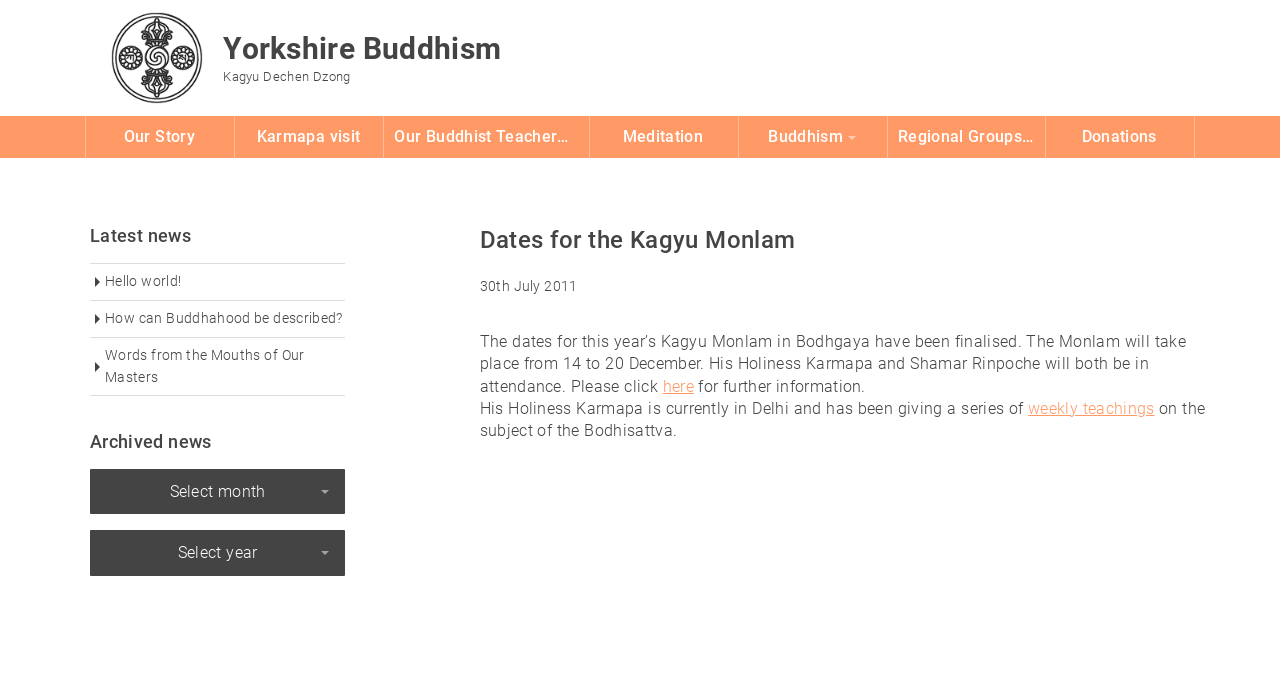Who will be in attendance at the Kagyu Monlam?
Kindly offer a detailed explanation using the data available in the image.

The attendance of His Holiness Karmapa and Shamar Rinpoche at the Kagyu Monlam can be found in the main article section of the webpage, where it says 'His Holiness Karmapa and Shamar Rinpoche will both be in attendance.' This indicates that these two individuals will be present at the event.